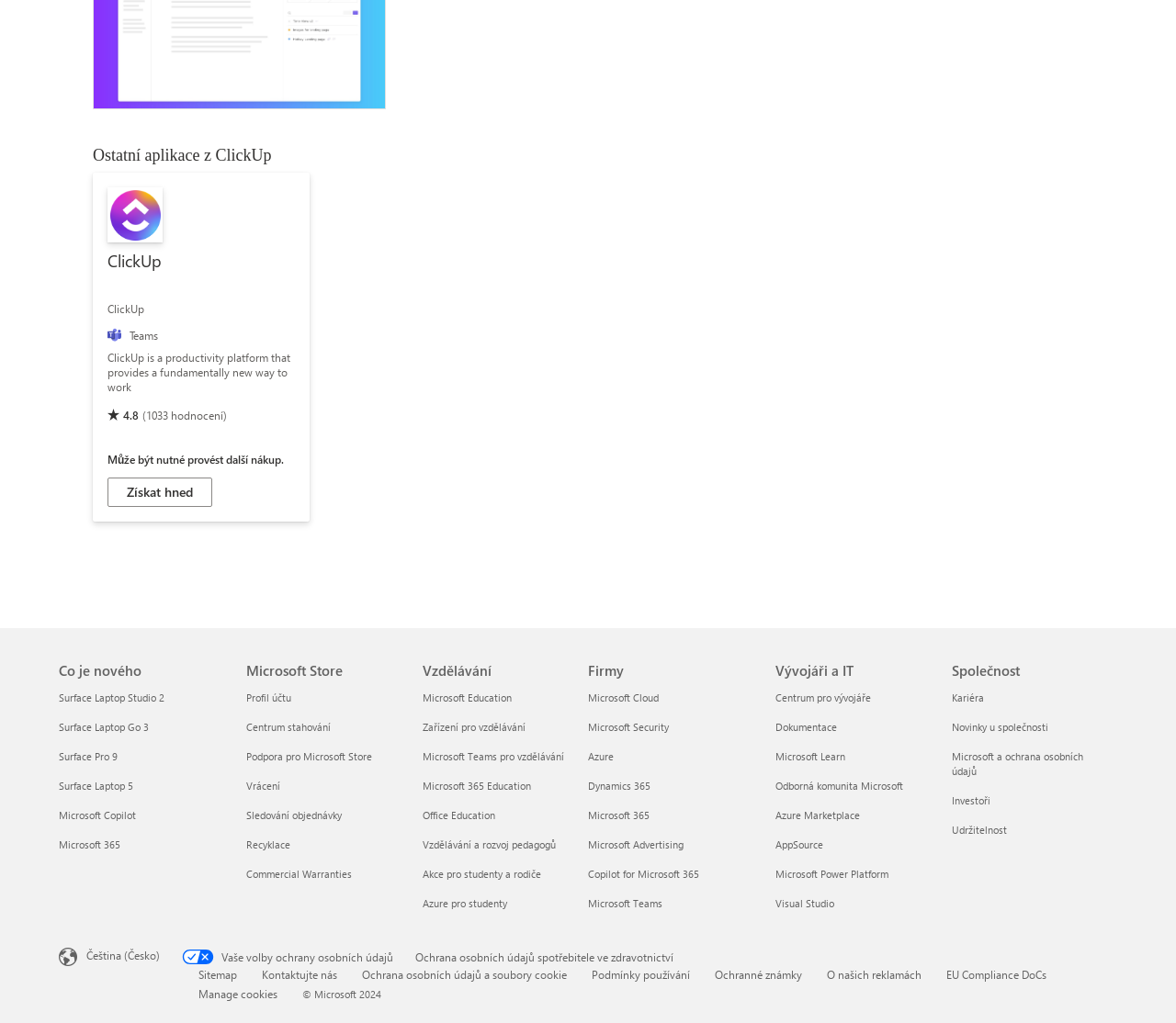Identify the bounding box coordinates of the HTML element based on this description: "Microsoft Copilot".

[0.05, 0.79, 0.116, 0.803]